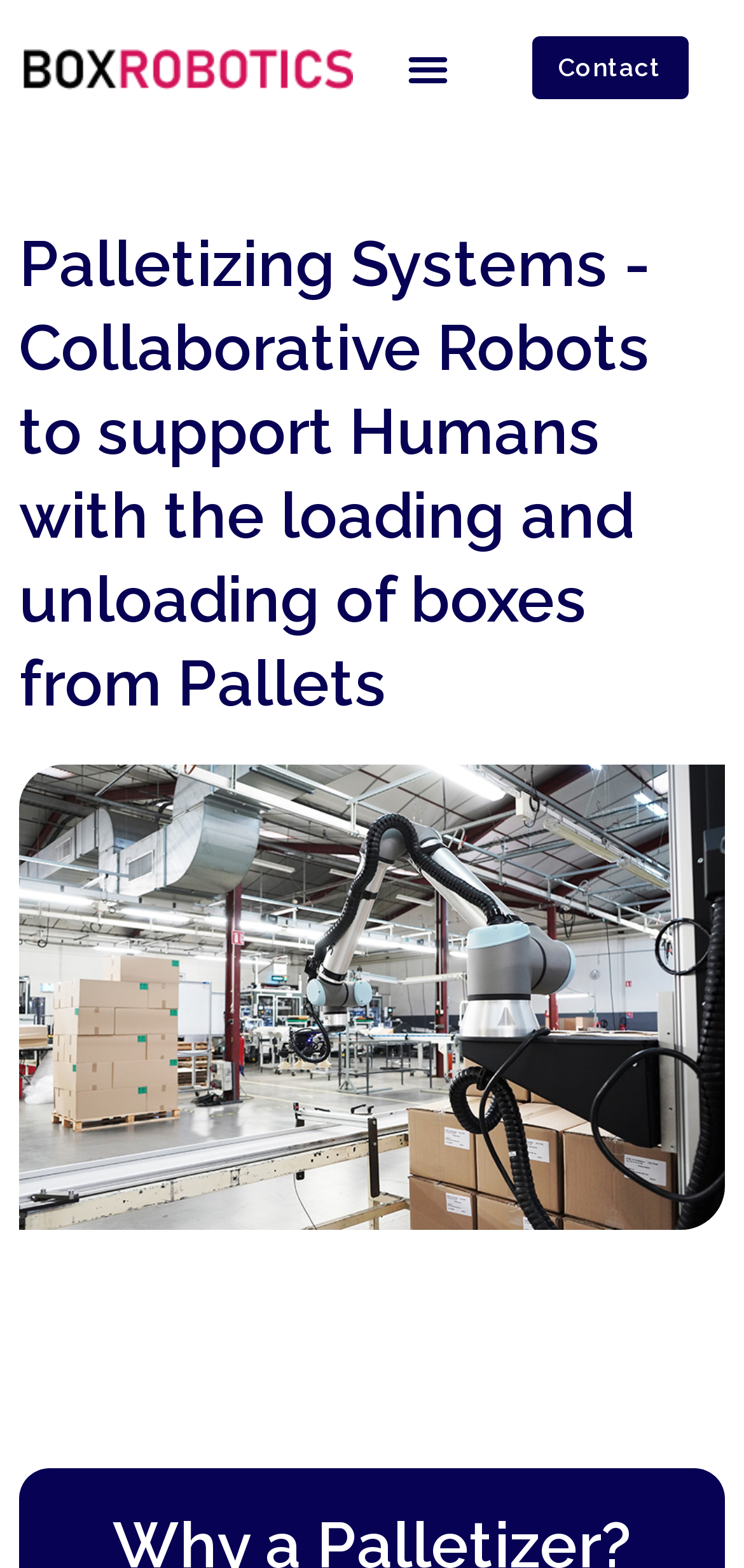Provide the text content of the webpage's main heading.

Palletizing Systems - Collaborative Robots to support Humans with the loading and unloading of boxes from Pallets